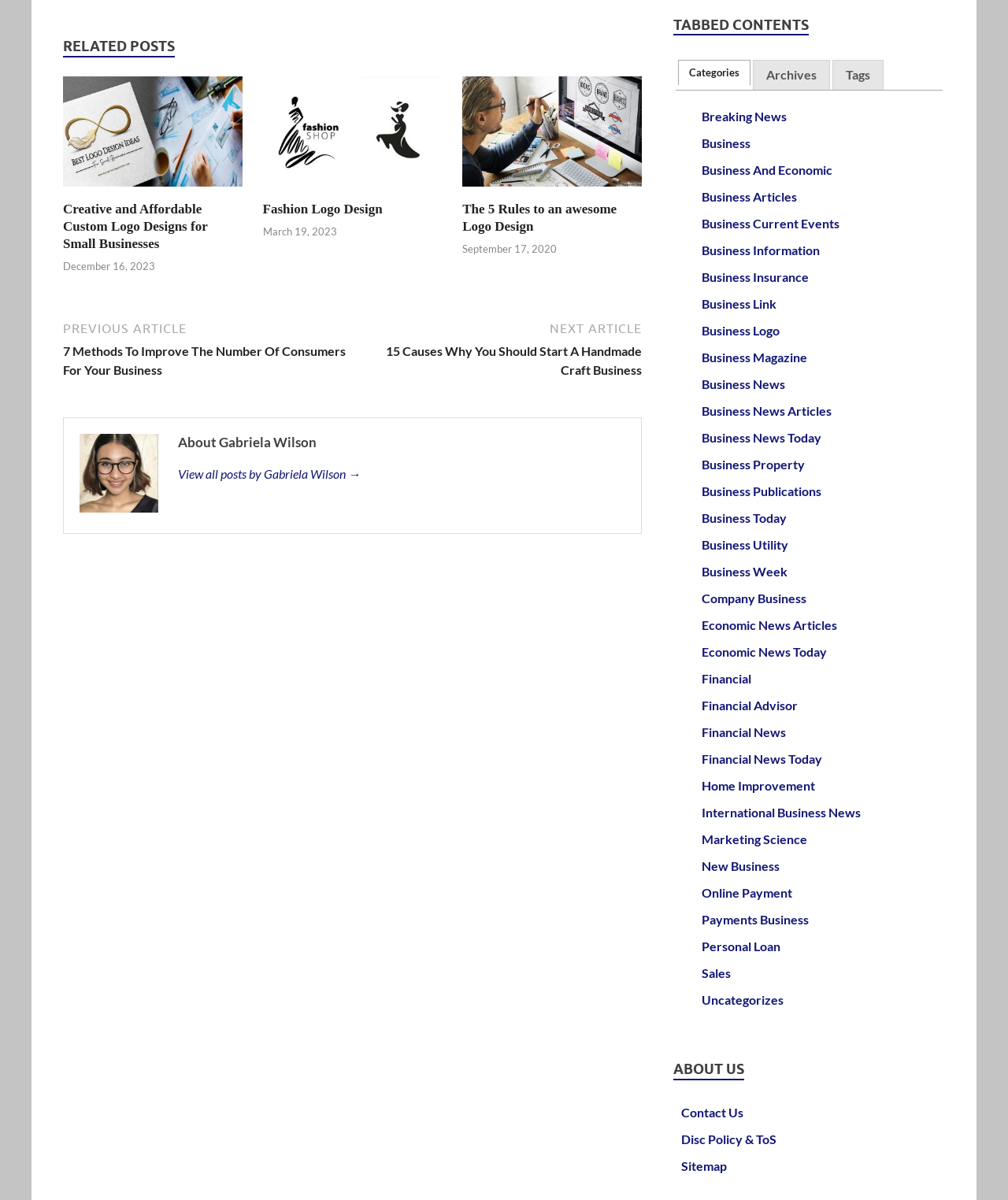Can you provide the bounding box coordinates for the element that should be clicked to implement the instruction: "Read about Creative and Affordable Custom Logo Designs for Small Businesses"?

[0.062, 0.153, 0.241, 0.165]